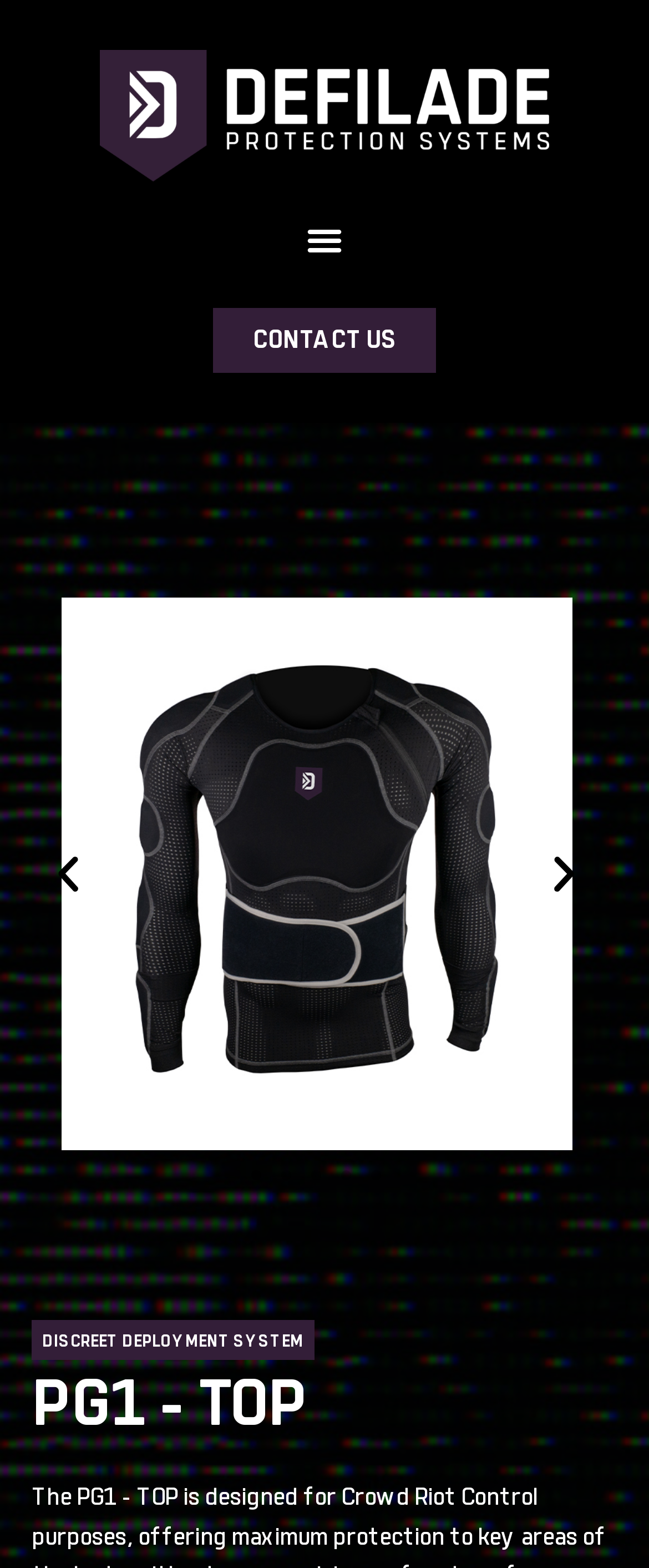Please identify the bounding box coordinates of the region to click in order to complete the given instruction: "Click the Previous slide button". The coordinates should be four float numbers between 0 and 1, i.e., [left, top, right, bottom].

[0.069, 0.543, 0.141, 0.572]